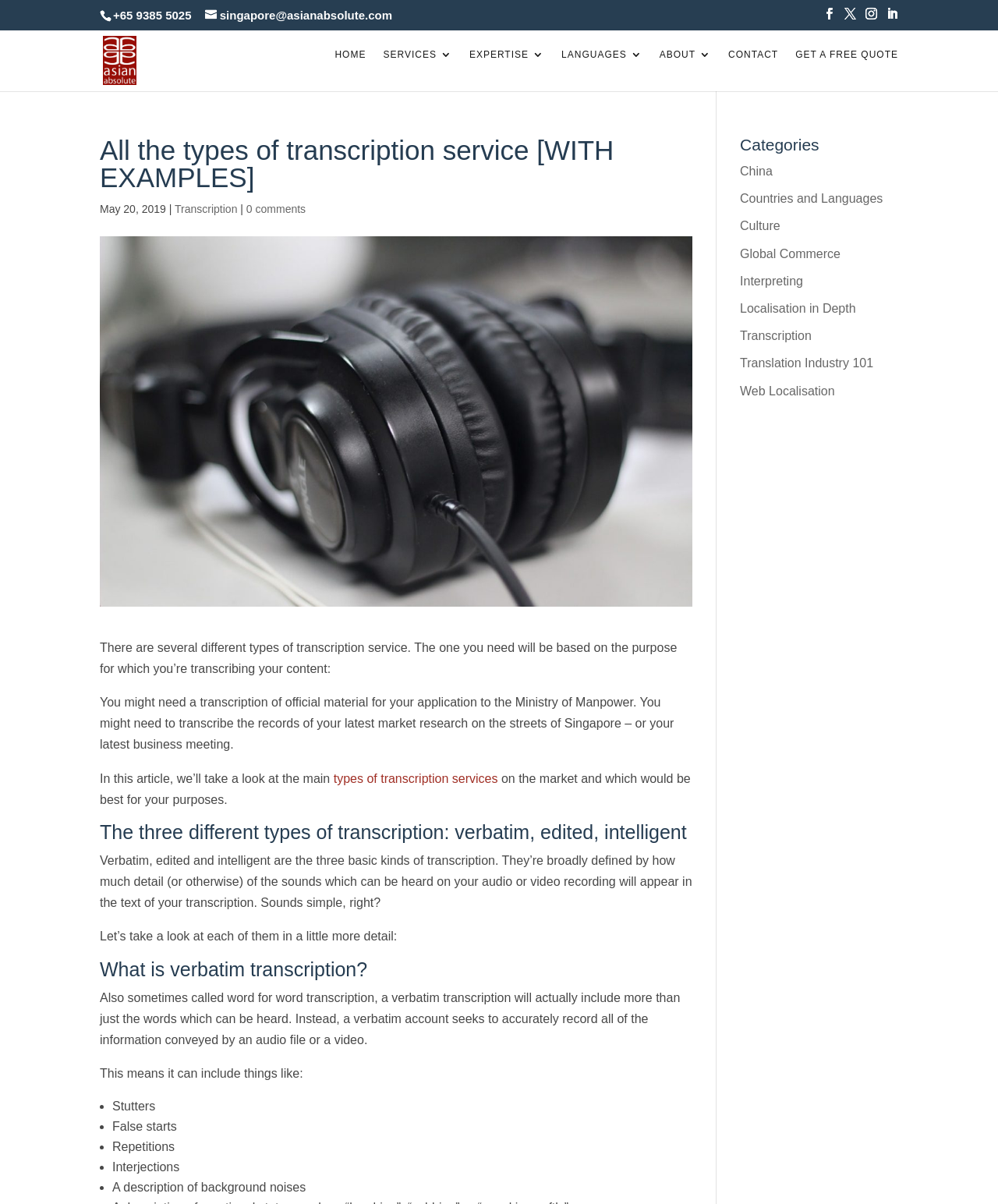Identify and provide the main heading of the webpage.

All the types of transcription service [WITH EXAMPLES]